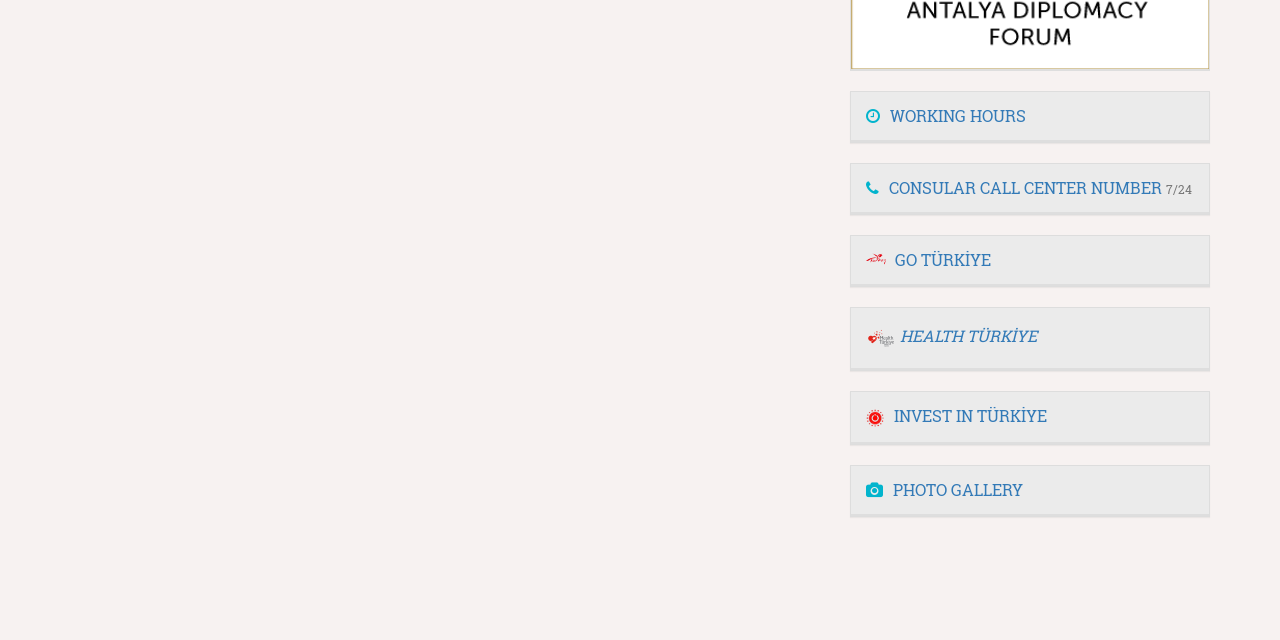Based on the element description, predict the bounding box coordinates (top-left x, top-left y, bottom-right x, bottom-right y) for the UI element in the screenshot: INVEST IN TÜRKİYE

[0.677, 0.632, 0.818, 0.665]